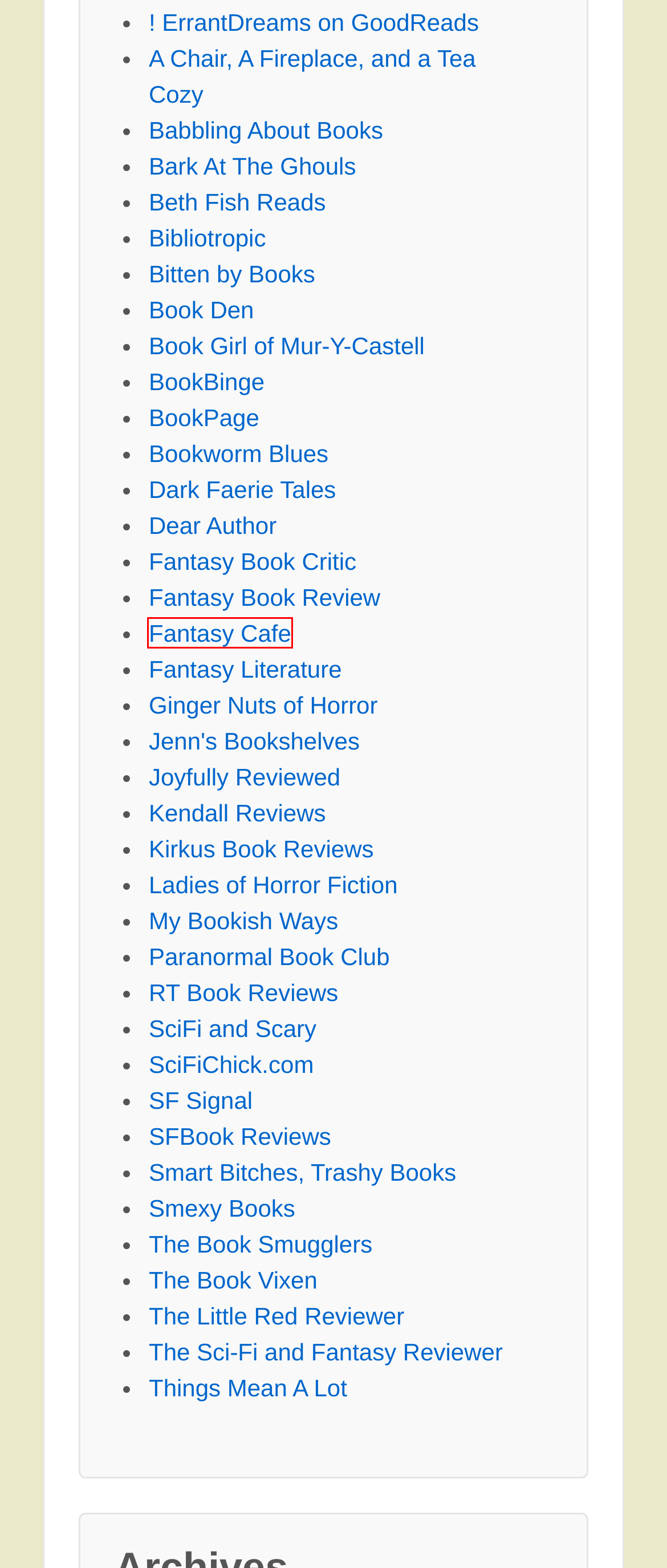Inspect the screenshot of a webpage with a red rectangle bounding box. Identify the webpage description that best corresponds to the new webpage after clicking the element inside the bounding box. Here are the candidates:
A. Book Den
B. My Site
C. The Book Smugglers | Smuggling Since 2007 | Reviewing SF & YA since 2008
D. Fantasy Cafe
E. Smexy Books-Home
F. The History of Romantic Novels
G. SciFiChick.com – SF/F News, Reviews, Interviews, and Giveaways
H. The Sci-Fi and Fantasy Reviewer – Sci-Fi, Fantasy and Horror Book Reviews

D